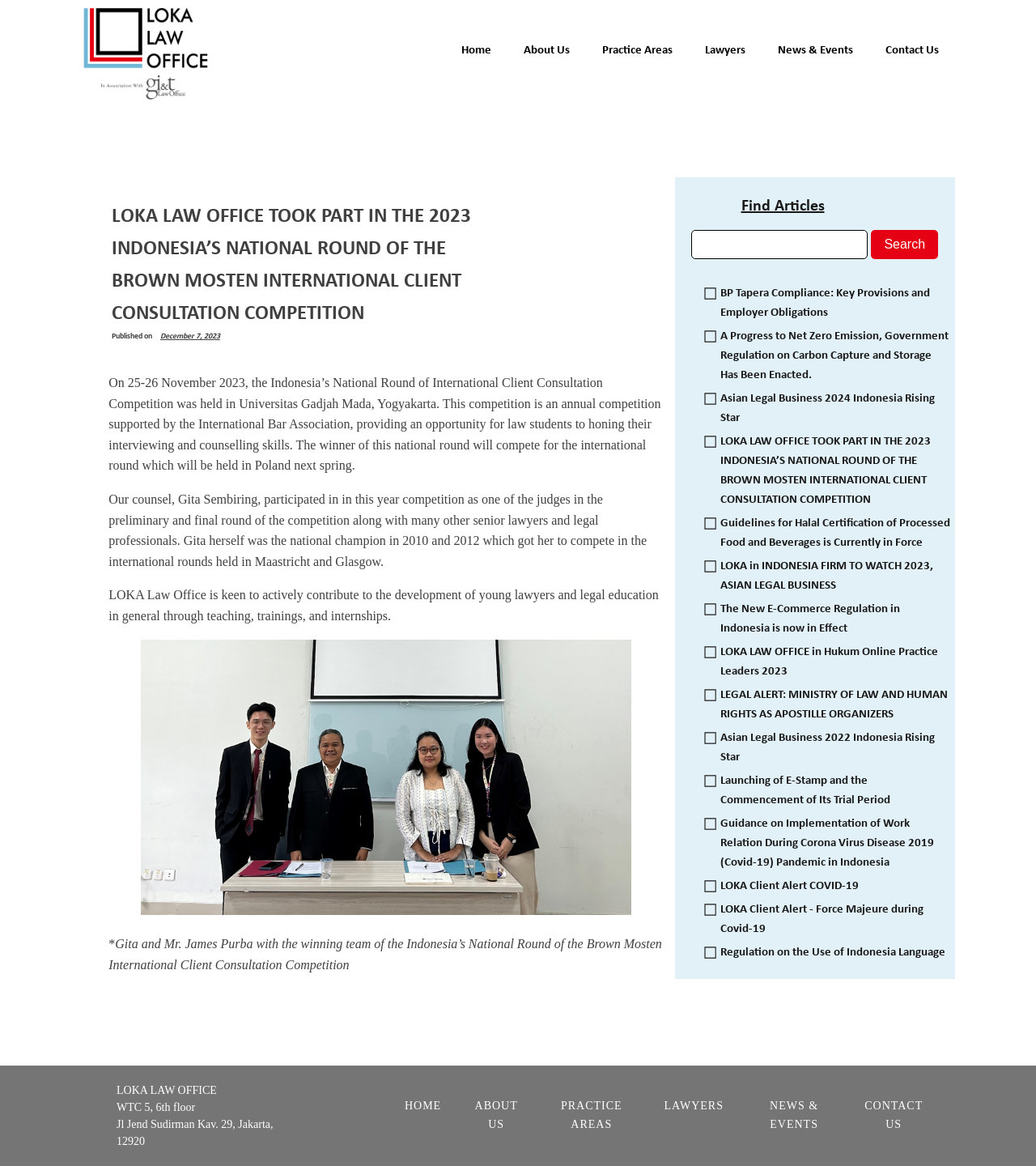Find the bounding box coordinates corresponding to the UI element with the description: "About us". The coordinates should be formatted as [left, top, right, bottom], with values as floats between 0 and 1.

[0.442, 0.936, 0.517, 0.978]